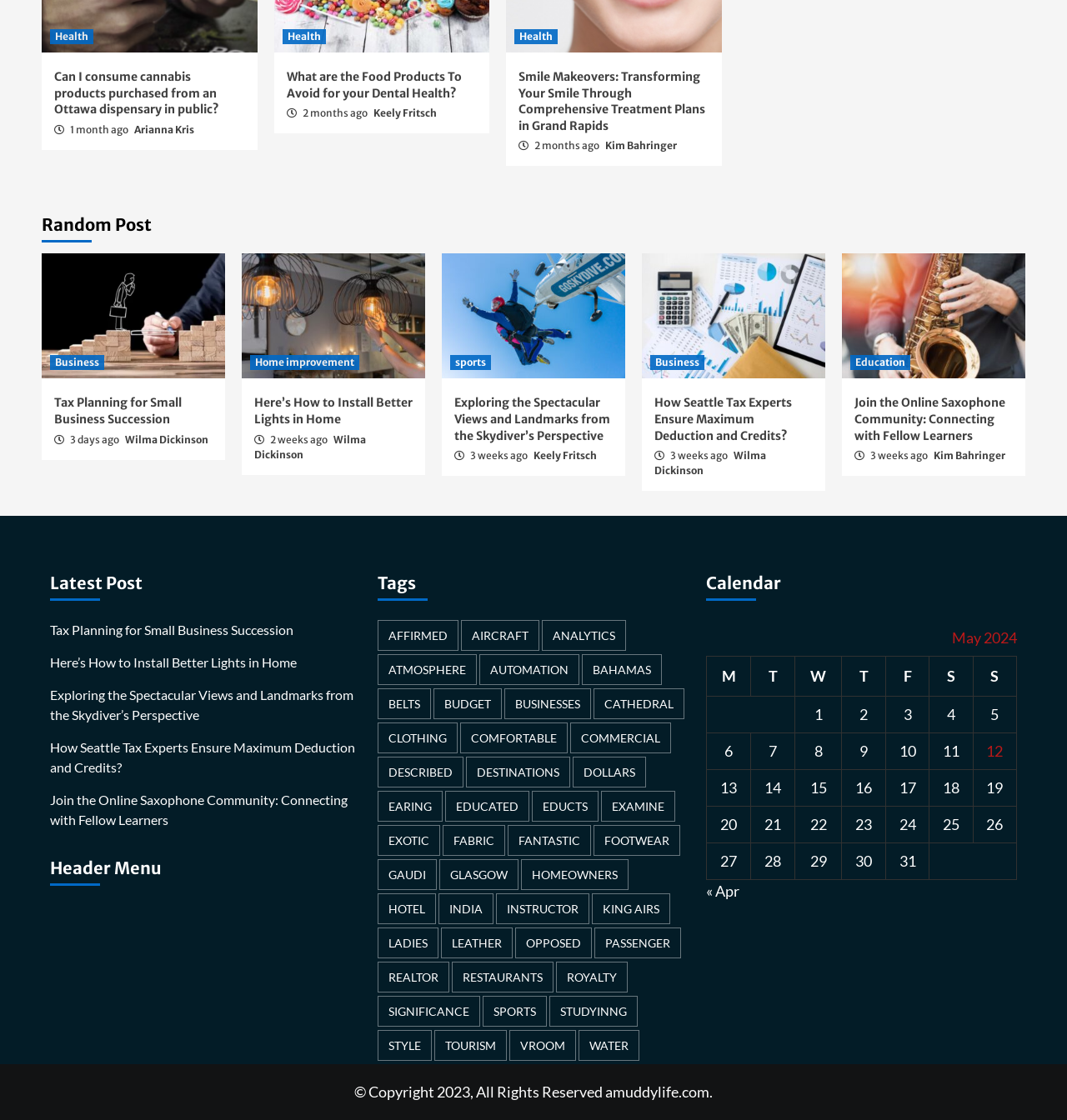Pinpoint the bounding box coordinates of the element to be clicked to execute the instruction: "View Services".

None